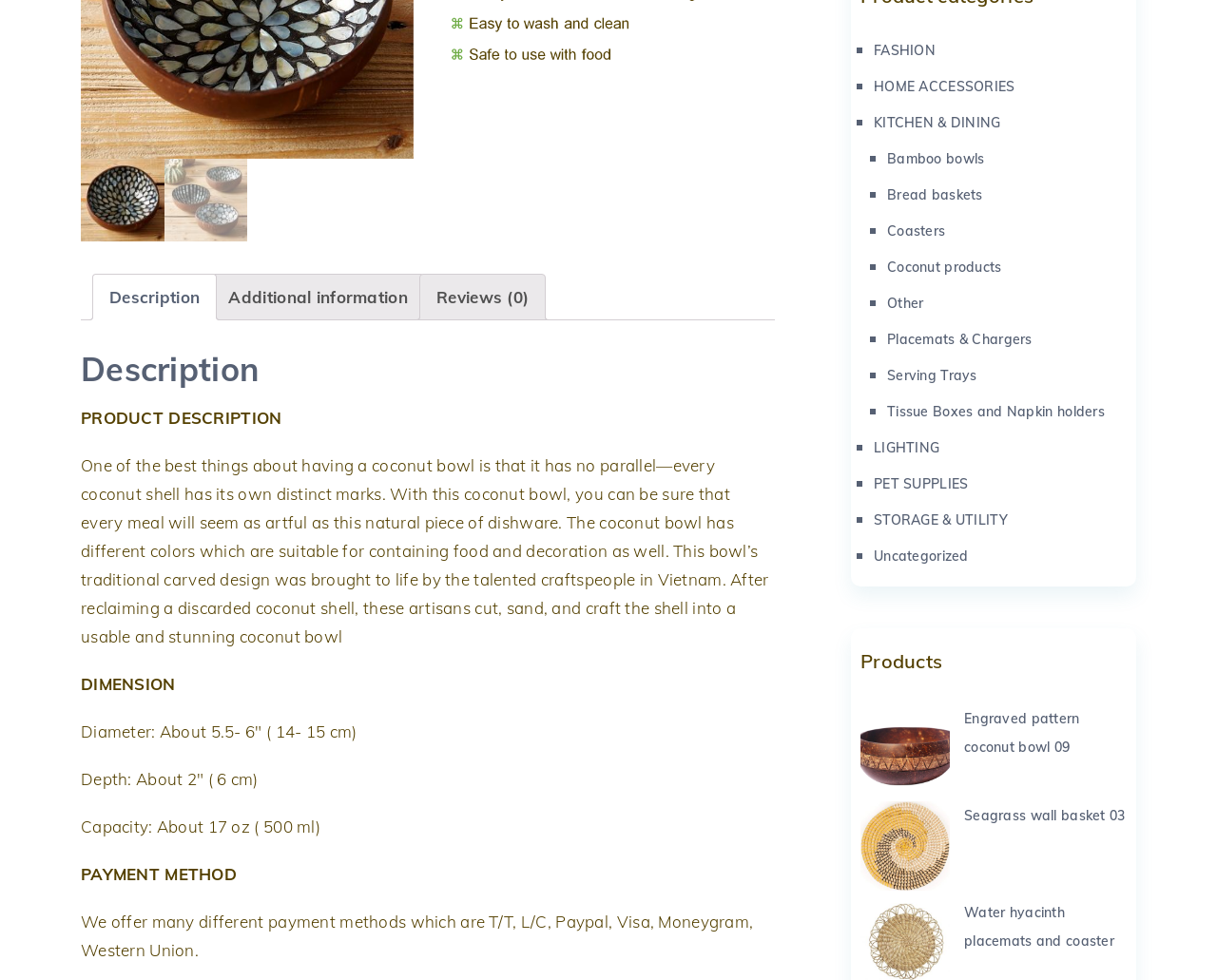Predict the bounding box of the UI element based on the description: "Seagrass wall basket 03". The coordinates should be four float numbers between 0 and 1, formatted as [left, top, right, bottom].

[0.707, 0.818, 0.926, 0.847]